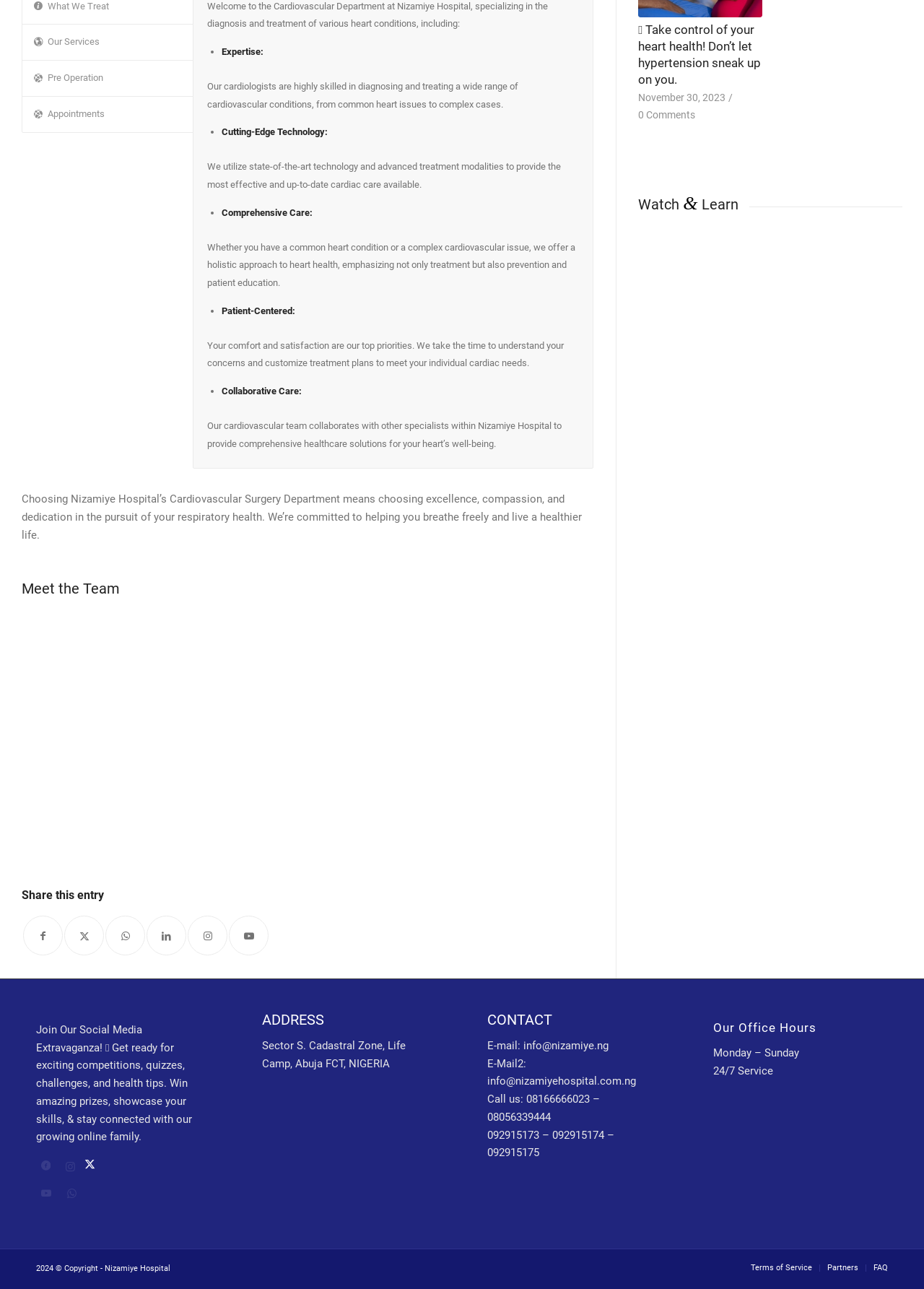Identify the bounding box coordinates for the UI element mentioned here: "Share on LinkedIn". Provide the coordinates as four float values between 0 and 1, i.e., [left, top, right, bottom].

[0.159, 0.71, 0.202, 0.741]